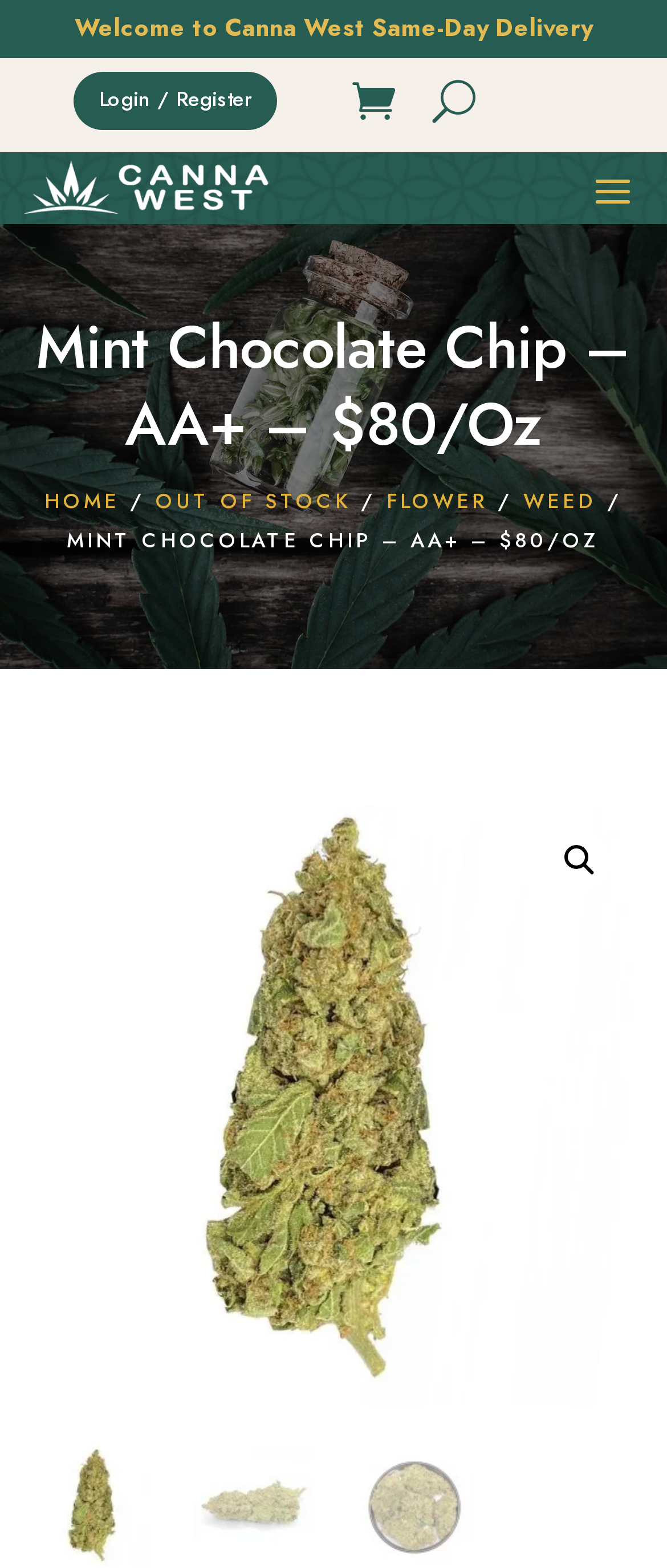Using the details in the image, give a detailed response to the question below:
What is the logo of the website?

The logo of the website can be found in the image element with the description 'cannawest-logo-Toronto Delivery Dispensary Cannabis Weed Marijuana CBD same day free'. This image is located at the top of the webpage.